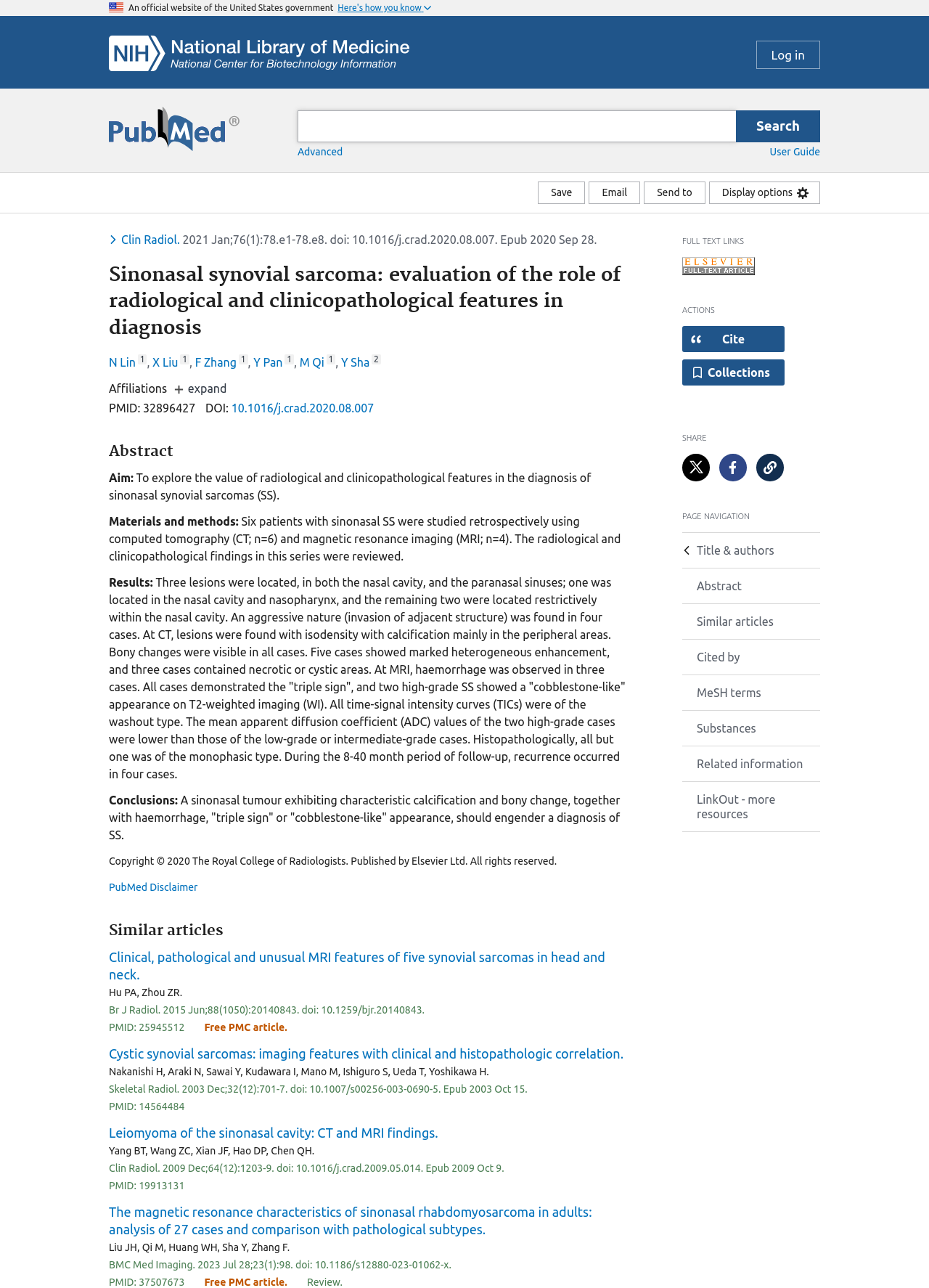Find the bounding box coordinates of the element's region that should be clicked in order to follow the given instruction: "Cite the article". The coordinates should consist of four float numbers between 0 and 1, i.e., [left, top, right, bottom].

[0.734, 0.253, 0.845, 0.273]